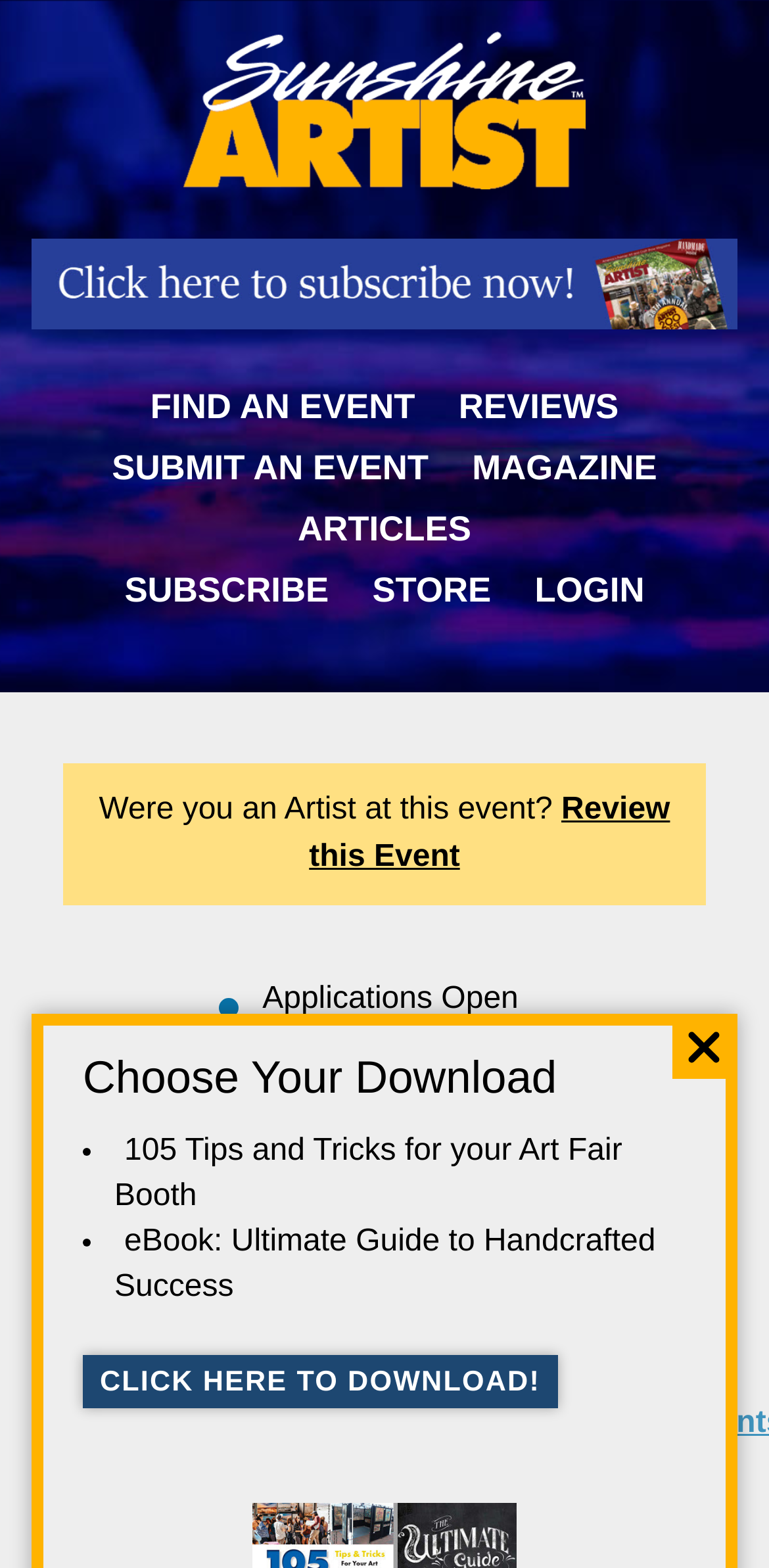Bounding box coordinates are specified in the format (top-left x, top-left y, bottom-right x, bottom-right y). All values are floating point numbers bounded between 0 and 1. Please provide the bounding box coordinate of the region this sentence describes: Furtaw Field in Oscoda, Michigan

[0.082, 0.897, 0.26, 0.99]